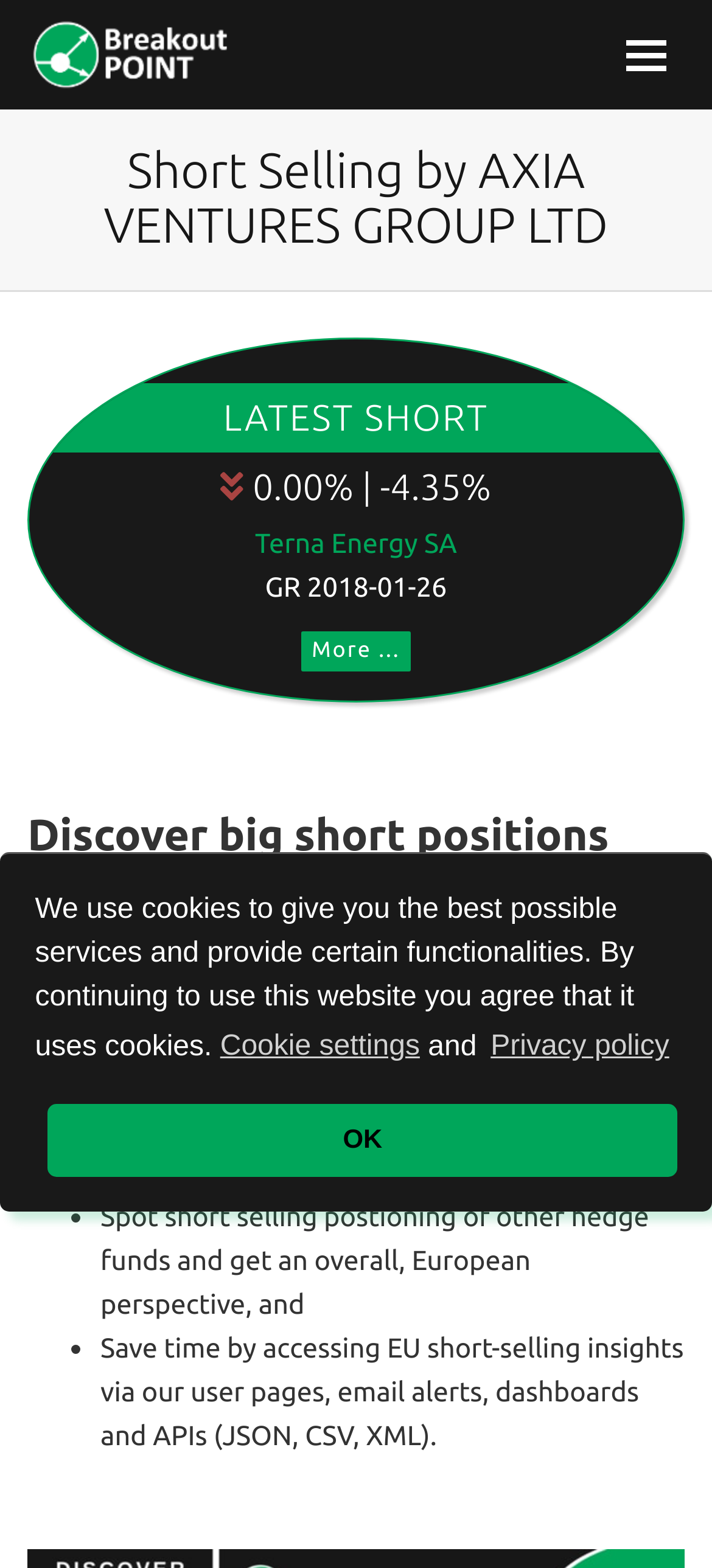What is the function of the 'Toggle navigation' button?
Carefully analyze the image and provide a thorough answer to the question.

The 'Toggle navigation' button is located at the top-right corner of the webpage and controls the navigation menu. When clicked, it expands or collapses the menu, allowing users to access different sections of the website.